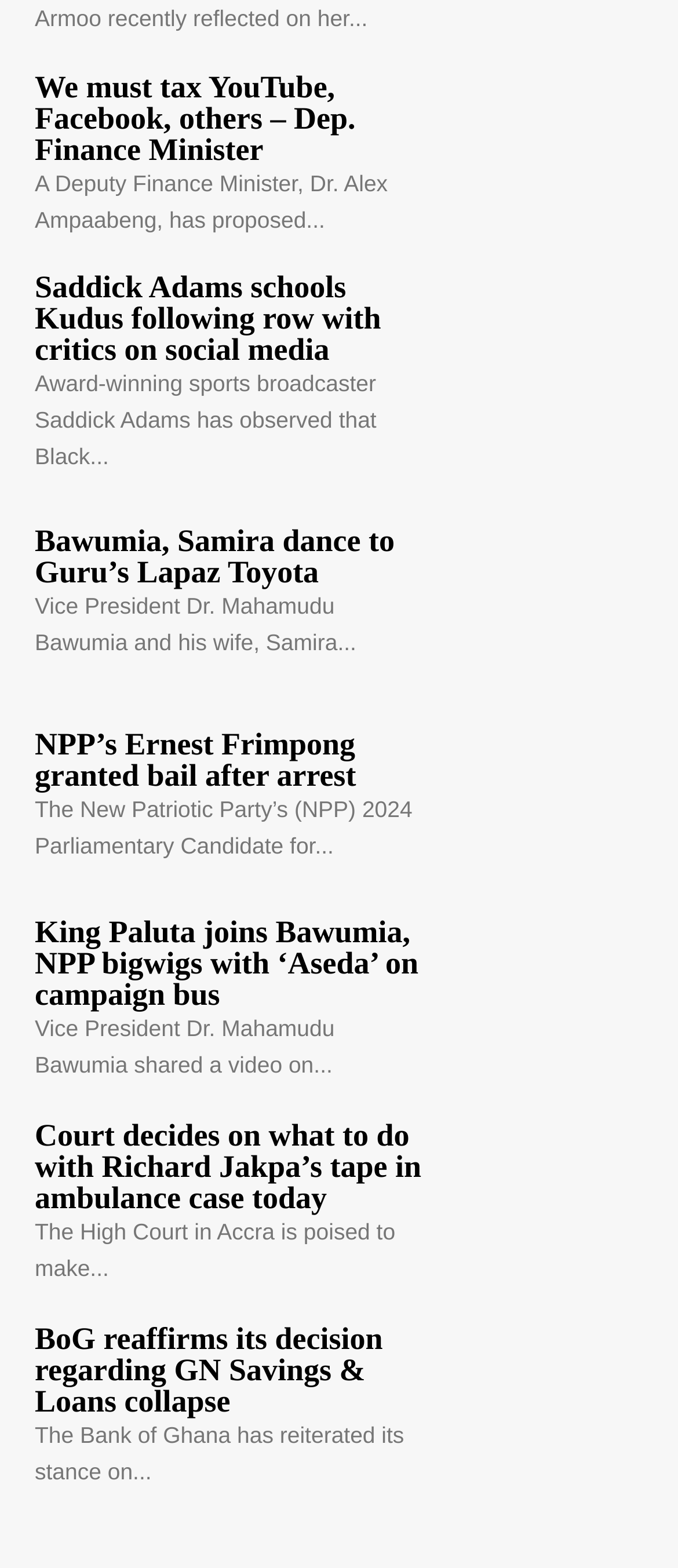Provide a brief response to the question using a single word or phrase: 
What is the topic of the third news article?

Bawumia, Samira dance to Guru’s Lapaz Toyota